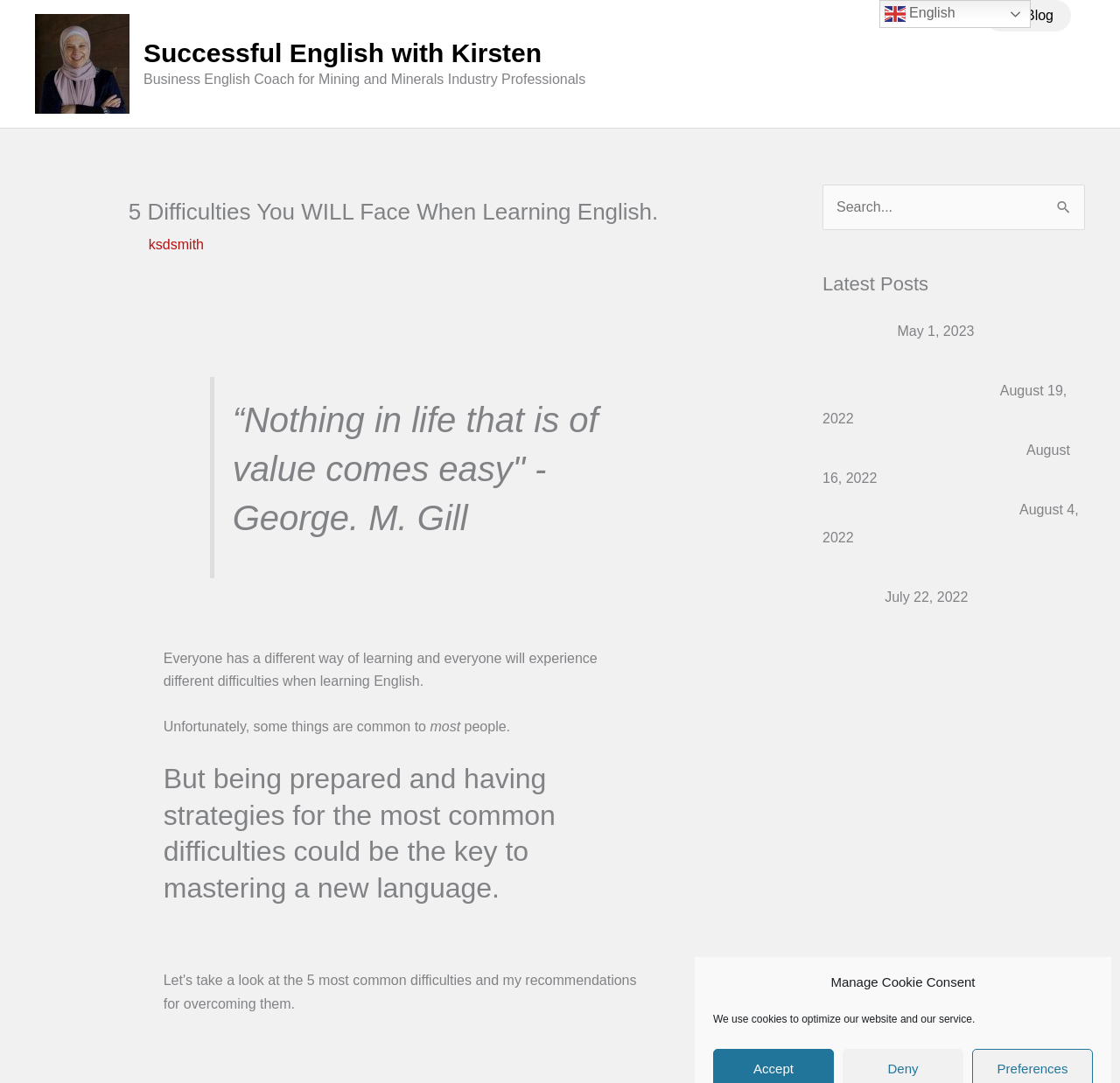Specify the bounding box coordinates (top-left x, top-left y, bottom-right x, bottom-right y) of the UI element in the screenshot that matches this description: Post #1051

[0.734, 0.299, 0.798, 0.313]